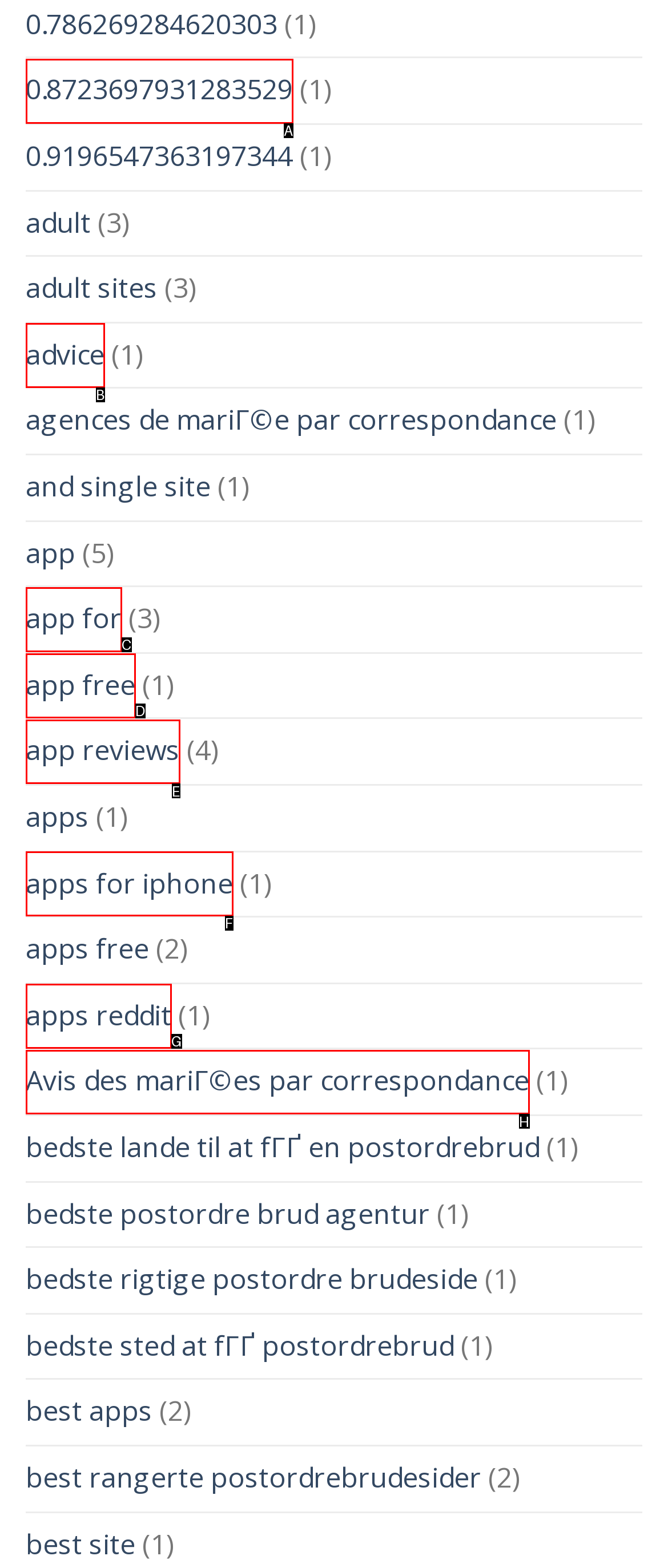Look at the description: 0.8723697931283529
Determine the letter of the matching UI element from the given choices.

A